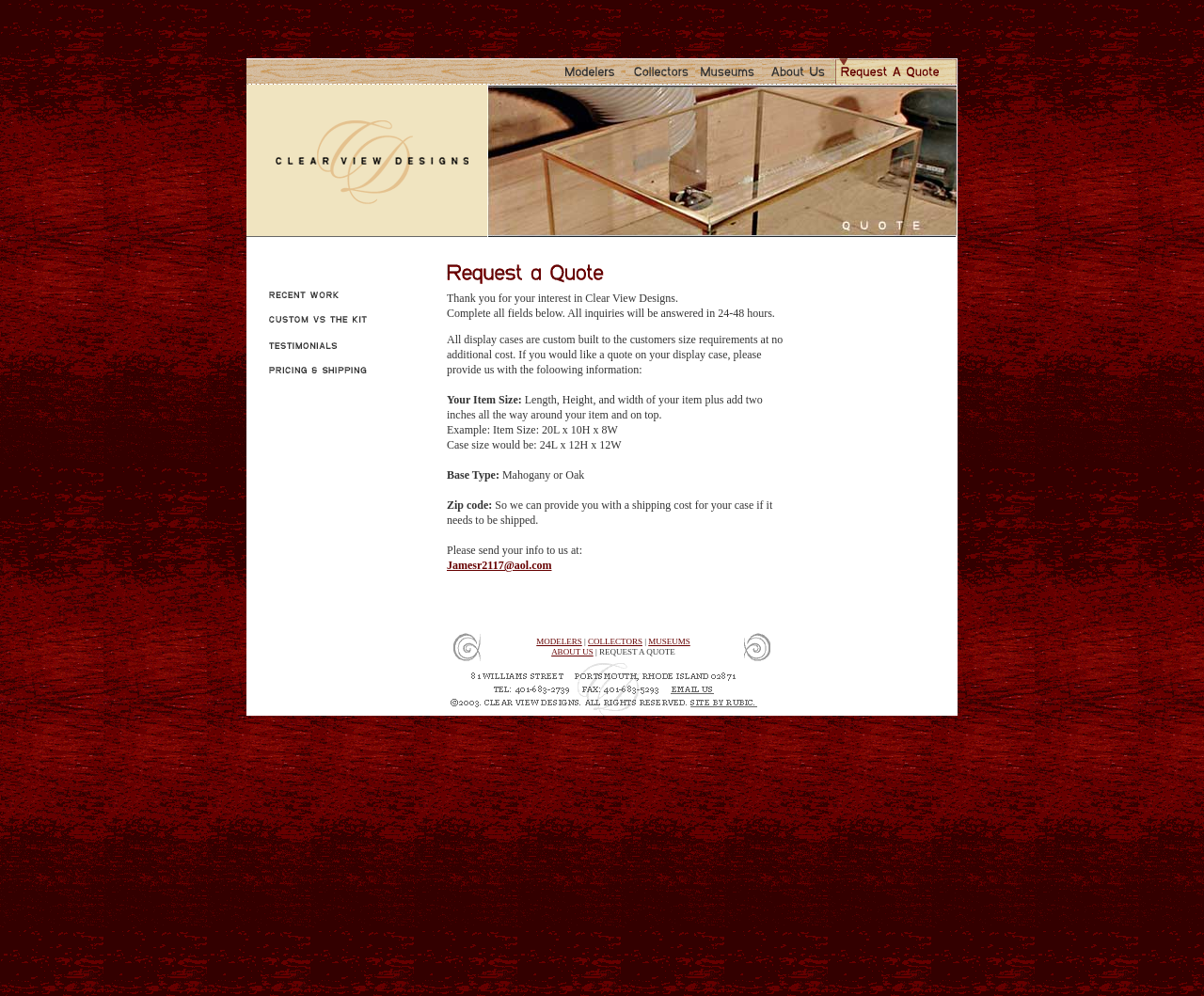Please locate the bounding box coordinates of the element's region that needs to be clicked to follow the instruction: "Click on 'Request Custom Quotes and More Information'". The bounding box coordinates should be provided as four float numbers between 0 and 1, i.e., [left, top, right, bottom].

[0.69, 0.072, 0.795, 0.088]